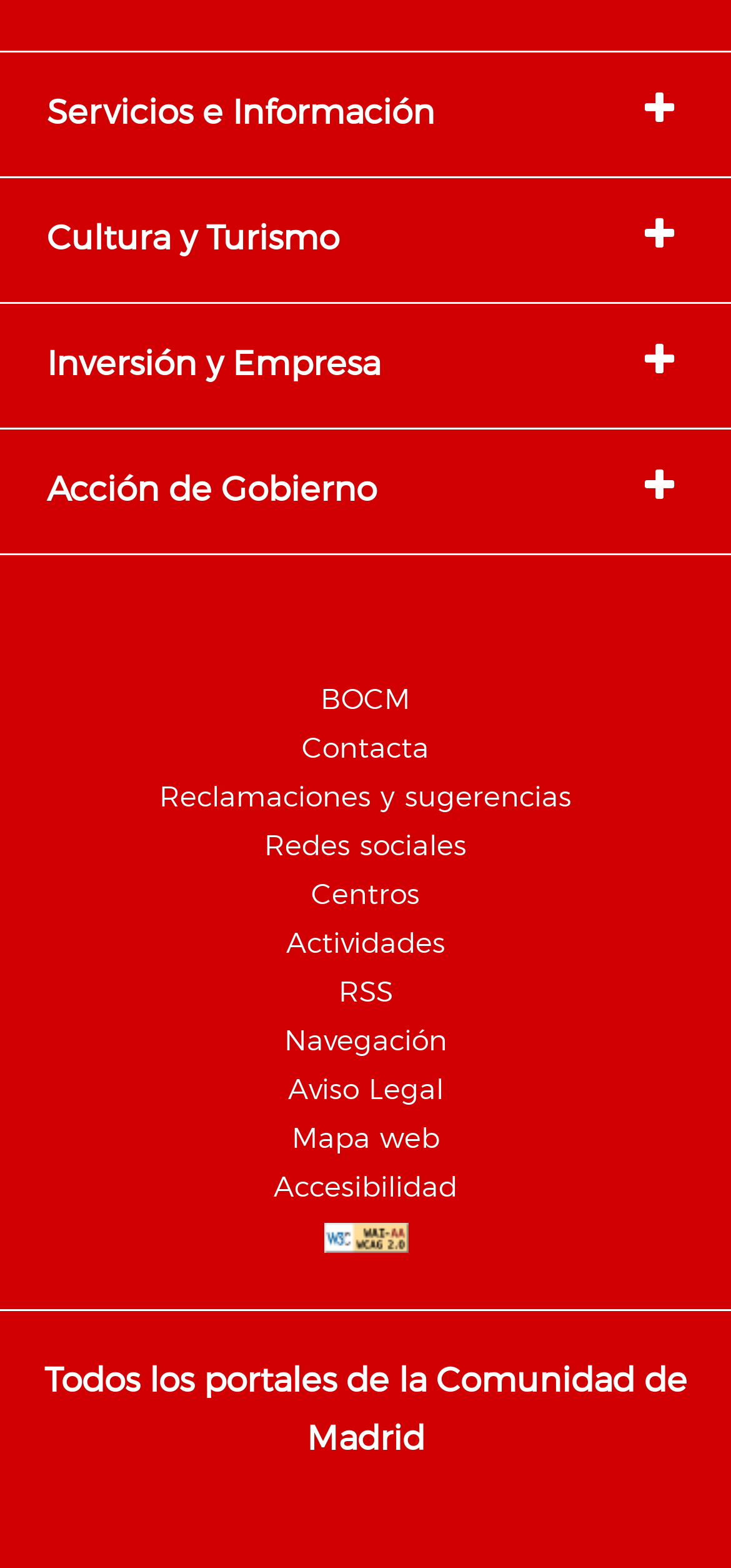Based on the visual content of the image, answer the question thoroughly: What is the first link in the first menu block?

The first menu block contains several links, and the first link is 'BOCM'. This link is located at the top of the block, with a bounding box coordinate of [0.0, 0.432, 1.0, 0.463].